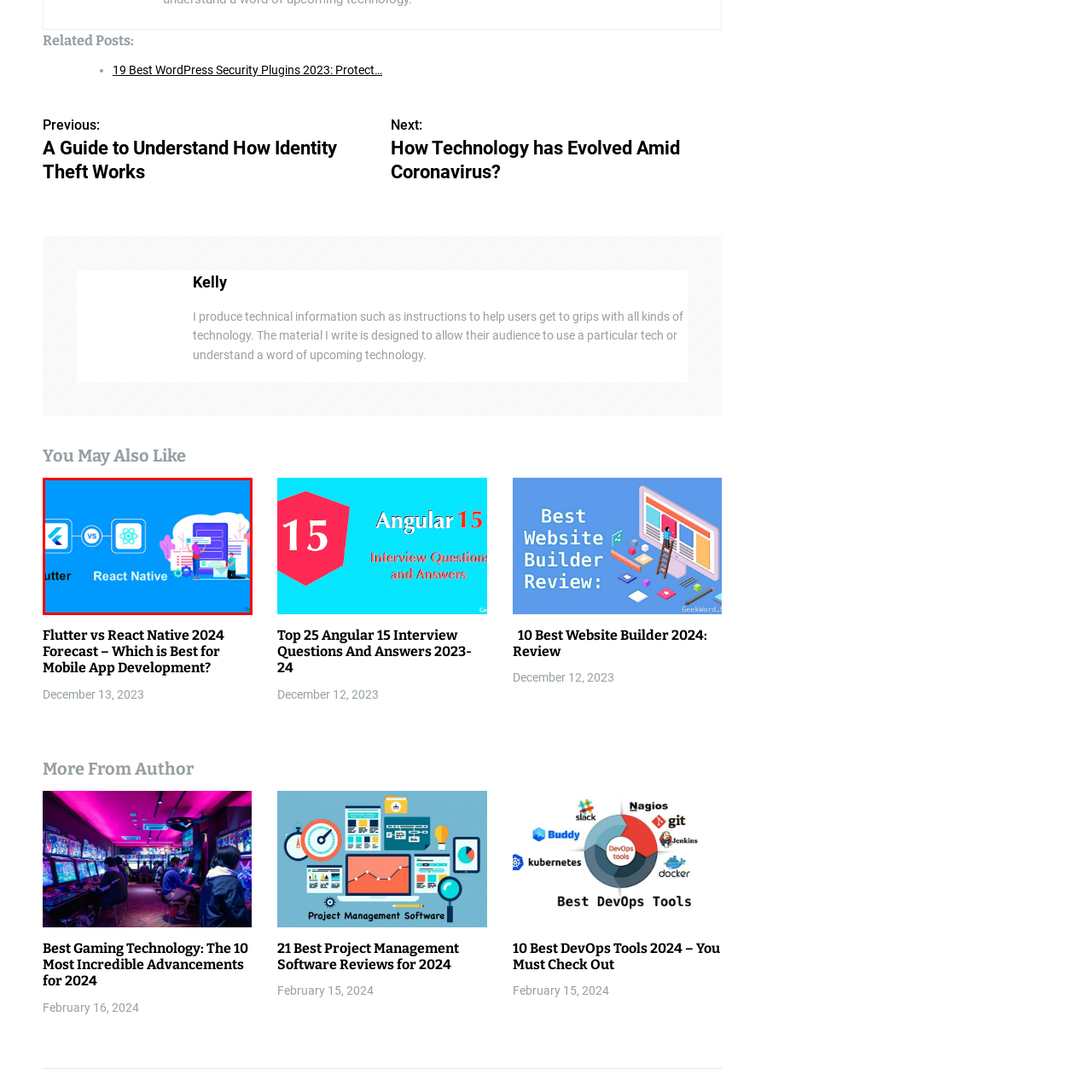Create a thorough and descriptive caption for the photo marked by the red boundary.

The image prominently features a comparison between Flutter and React Native, two popular frameworks for mobile app development. The background is a vibrant blue, enhancing the visibility of the key logos: the Flutter logo on the left, followed by a "vs" symbol in the center, and the React Native logo on the right. Additionally, a colorful illustration is included, depicting two developers at work, interacting with a digital interface showcasing chat bubbles and settings gears, symbolizing the technical and collaborative nature of app development. This visual effectively captures the essence of the topic, which is explored in detail in the associated article titled "Flutter vs React Native 2024 Forecast – Which is Best for Mobile App Development?" published on December 13, 2023.